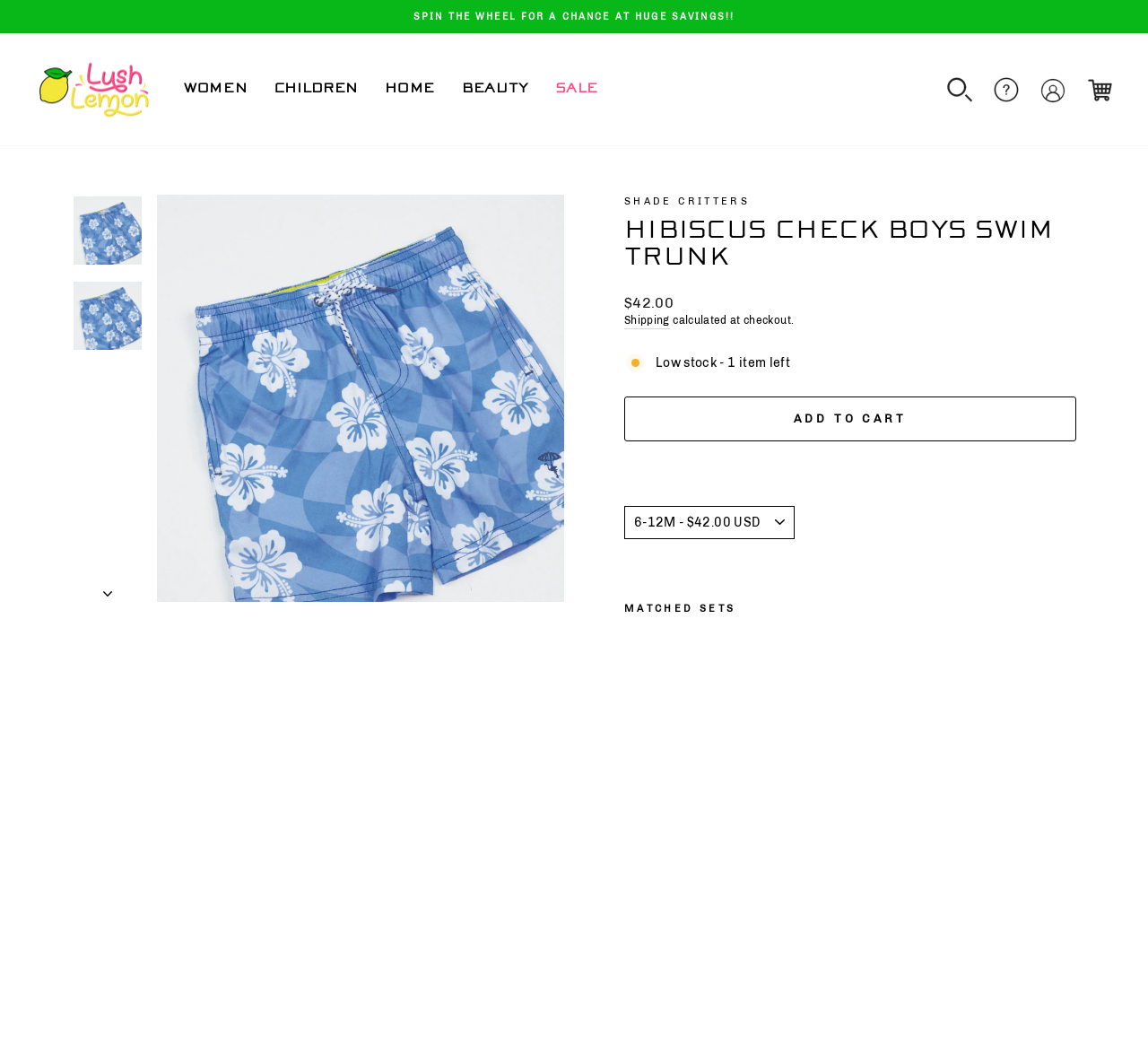Determine the bounding box coordinates for the clickable element to execute this instruction: "Add the Hibiscus Check Boys Swim Trunk to cart". Provide the coordinates as four float numbers between 0 and 1, i.e., [left, top, right, bottom].

[0.544, 0.382, 0.938, 0.425]